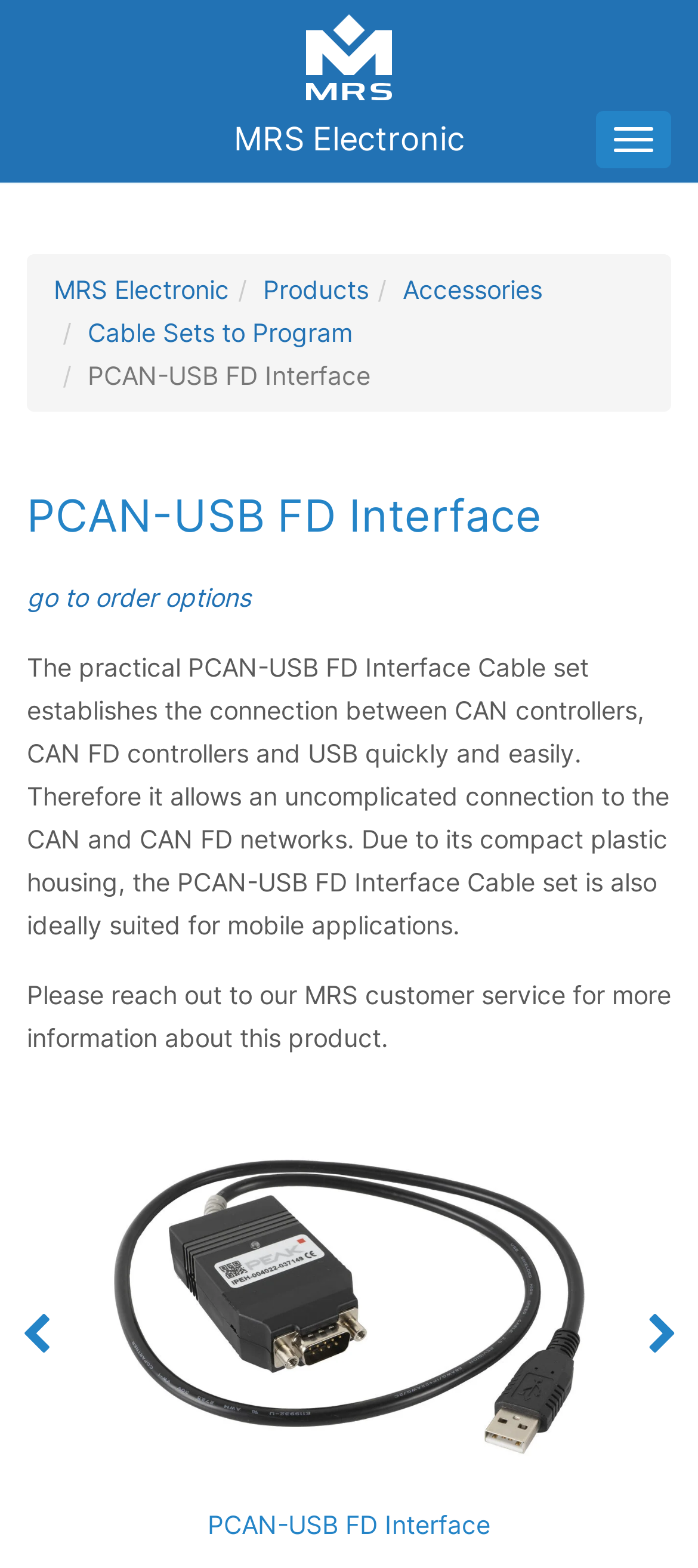Determine the bounding box coordinates of the region I should click to achieve the following instruction: "view Website Privacy Statement". Ensure the bounding box coordinates are four float numbers between 0 and 1, i.e., [left, top, right, bottom].

None